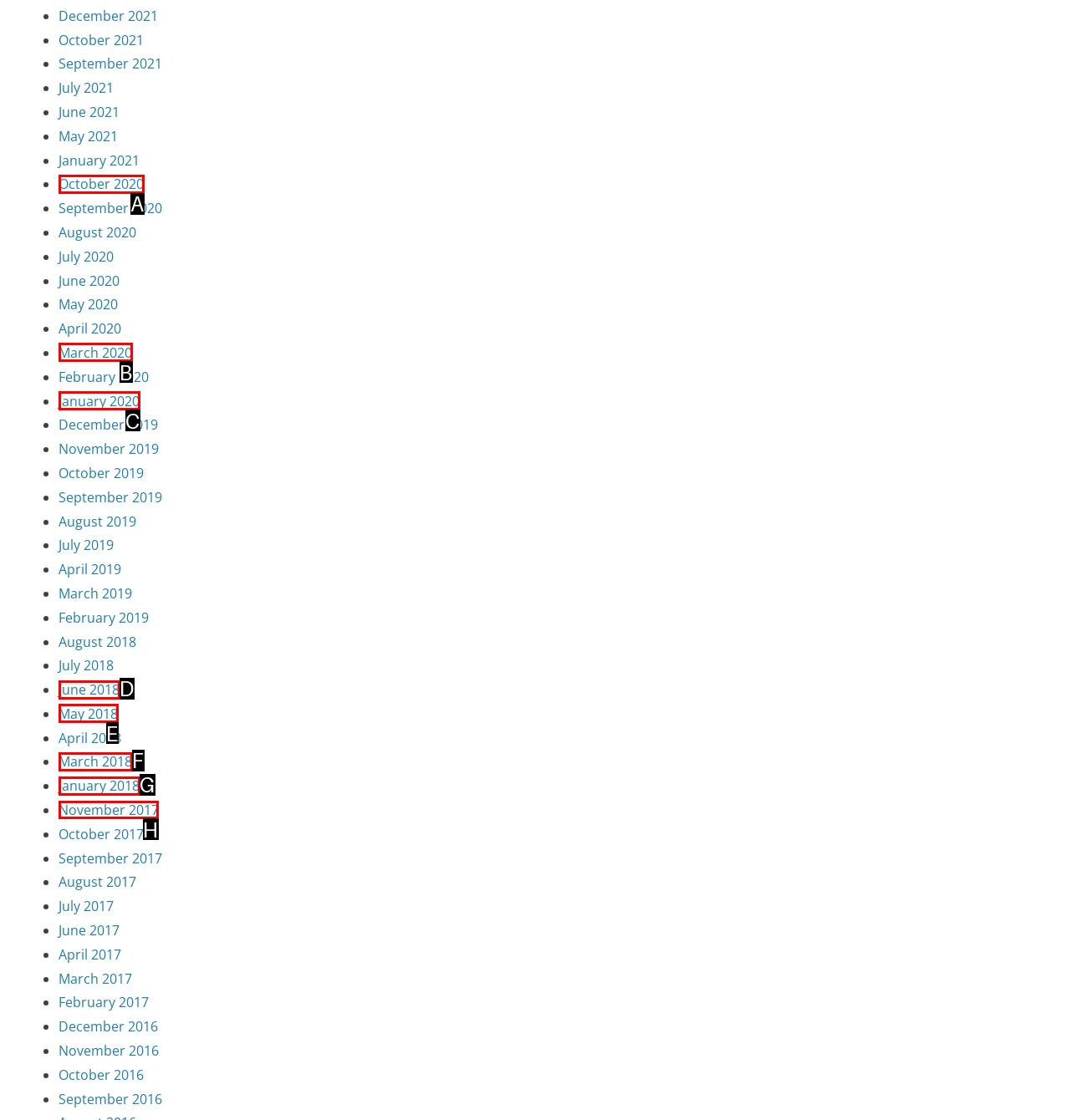Identify the letter of the UI element needed to carry out the task: Open November 2017
Reply with the letter of the chosen option.

H